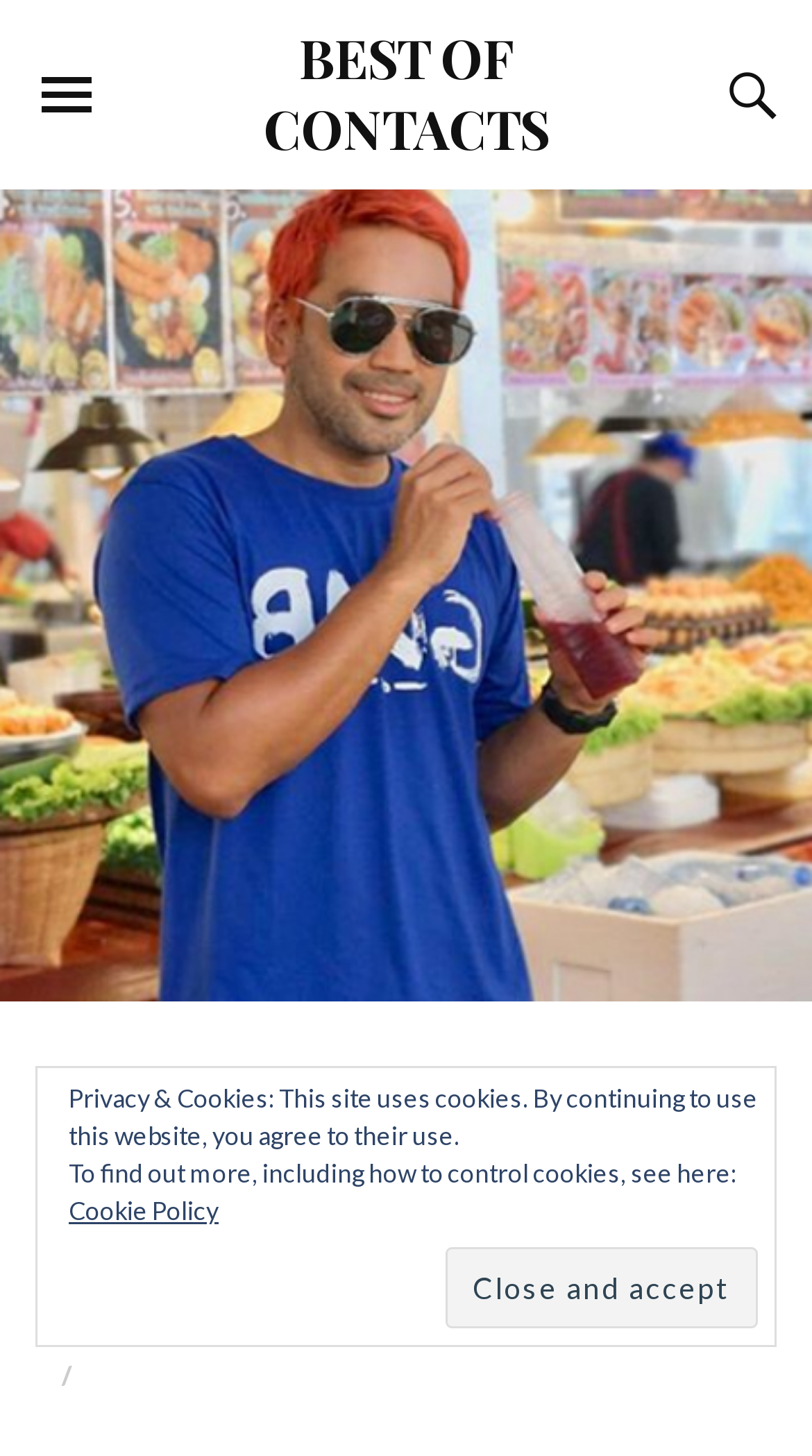Please reply with a single word or brief phrase to the question: 
What is the name of the stylist?

Bang Pineda